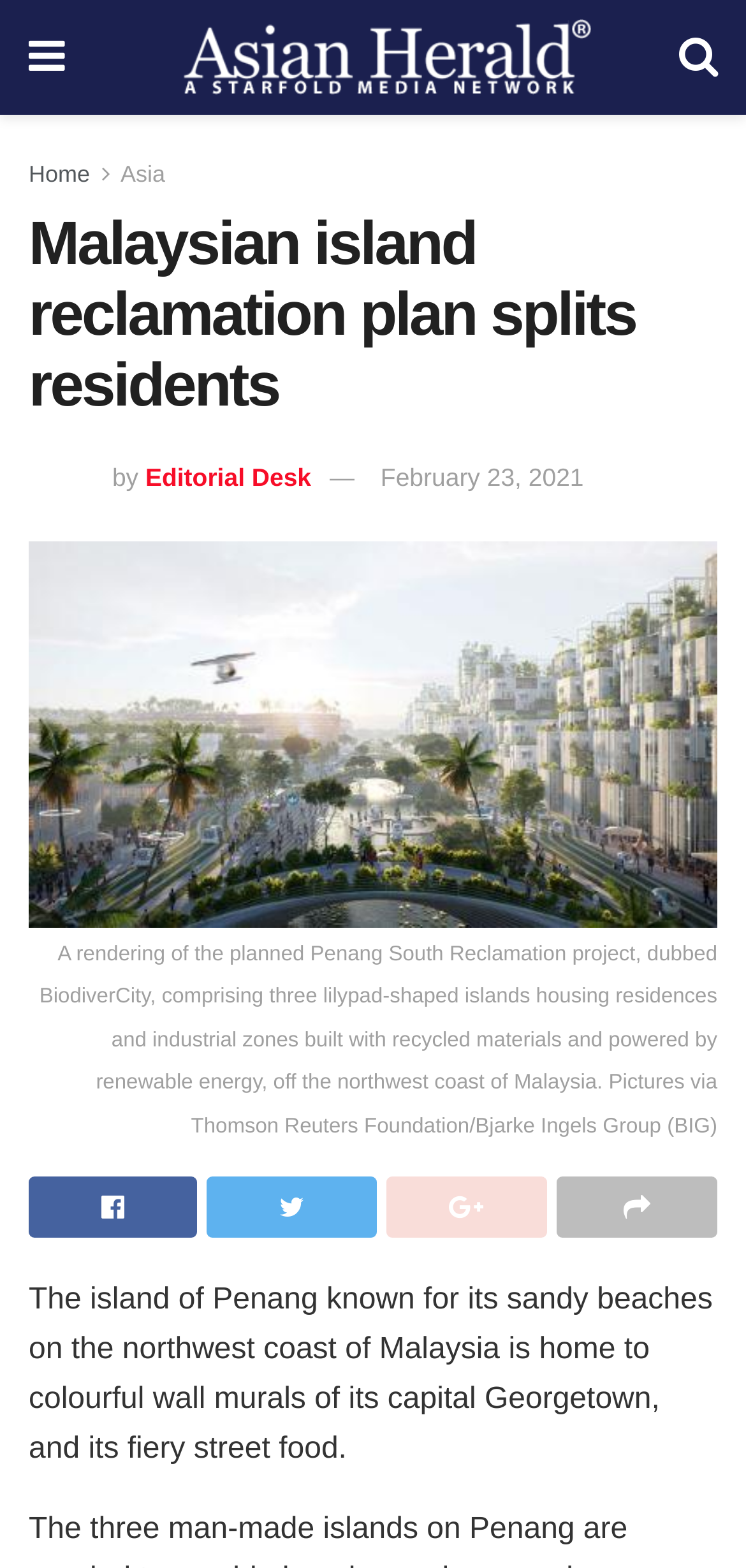Bounding box coordinates must be specified in the format (top-left x, top-left y, bottom-right x, bottom-right y). All values should be floating point numbers between 0 and 1. What are the bounding box coordinates of the UI element described as: Home

[0.038, 0.102, 0.121, 0.12]